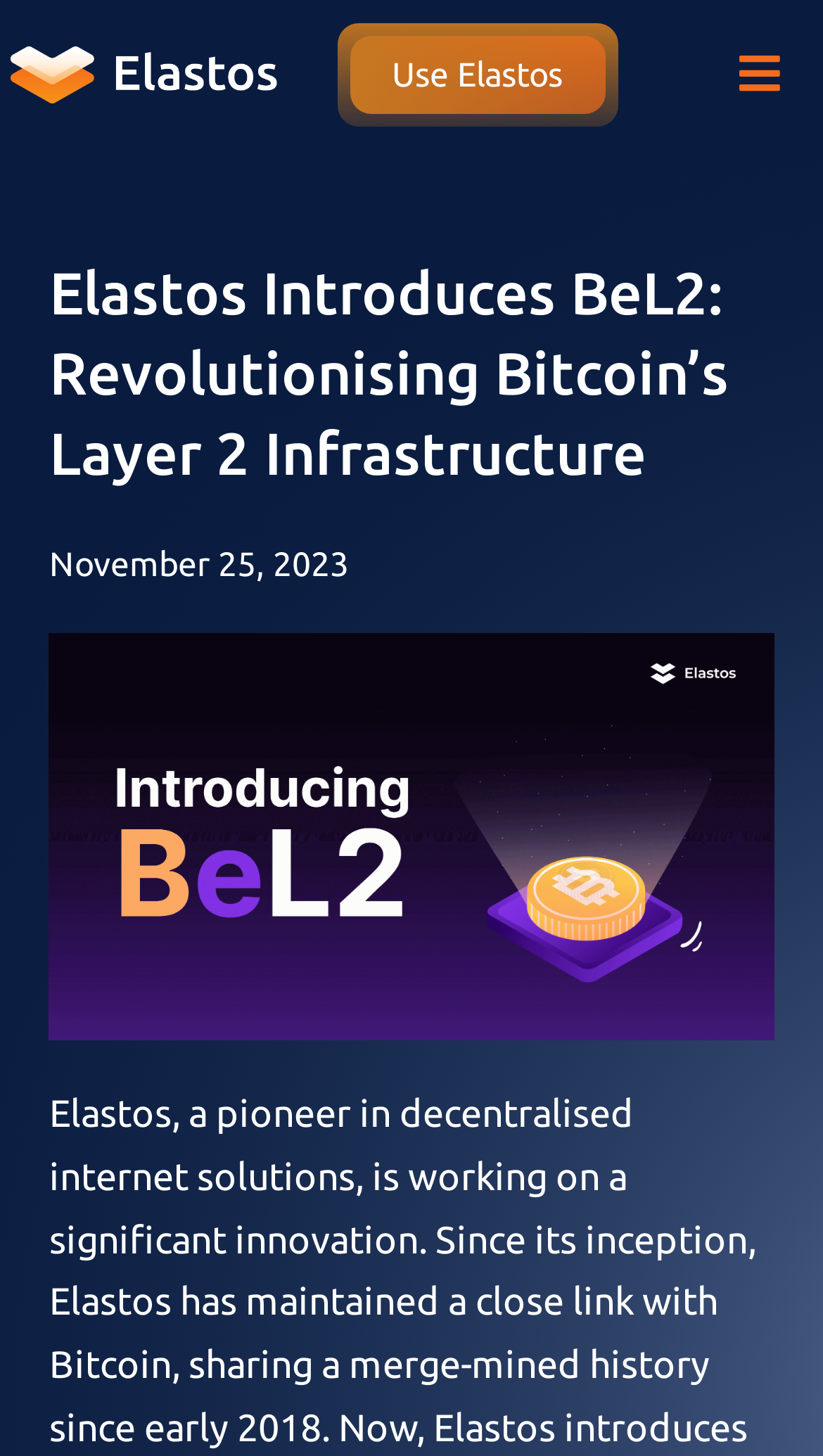What is the name of the Layer 2 solution?
Using the visual information, reply with a single word or short phrase.

BeL2